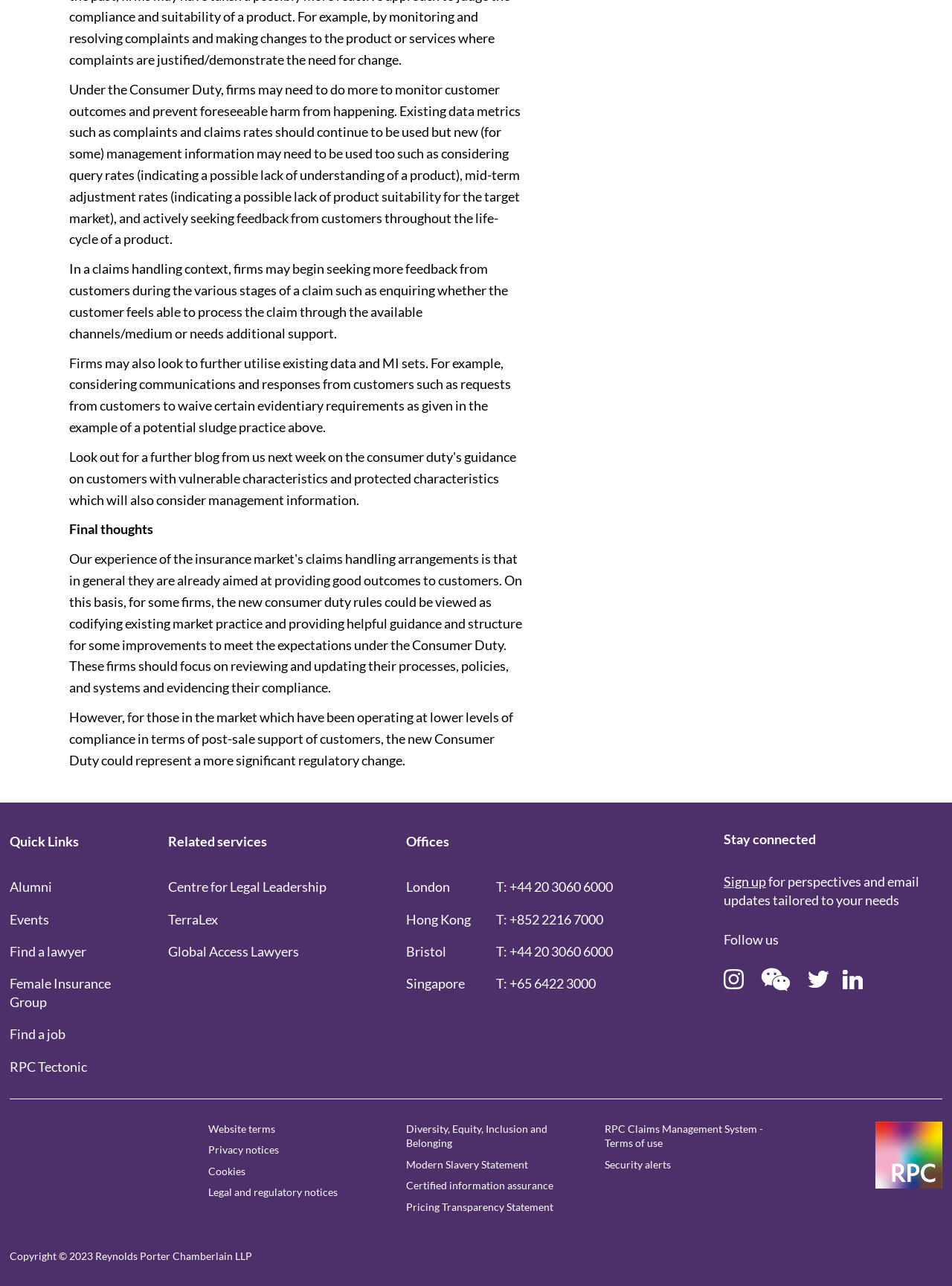Can you find the bounding box coordinates of the area I should click to execute the following instruction: "Click on Alumni"?

[0.01, 0.683, 0.055, 0.696]